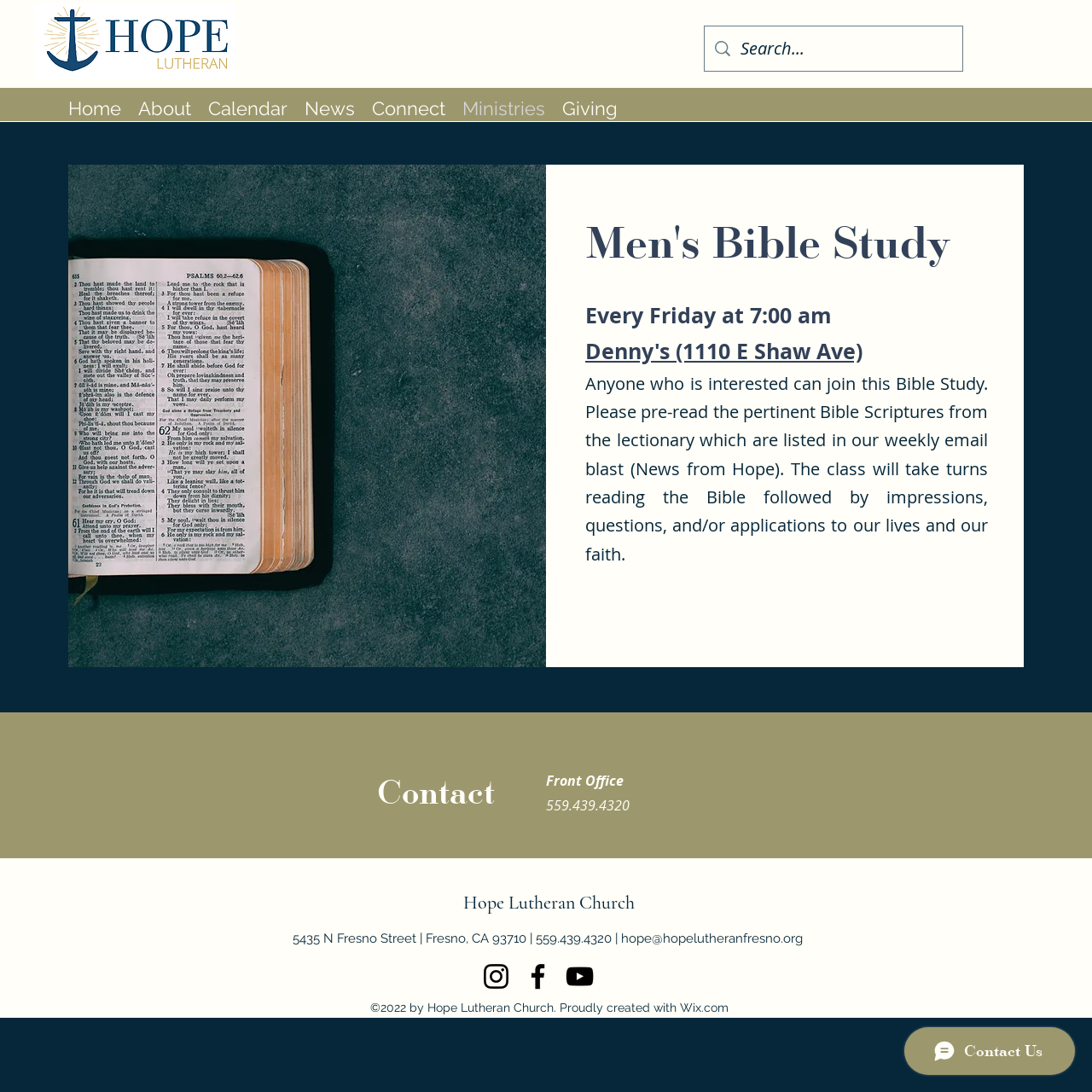Extract the primary header of the webpage and generate its text.

Men's Bible Study